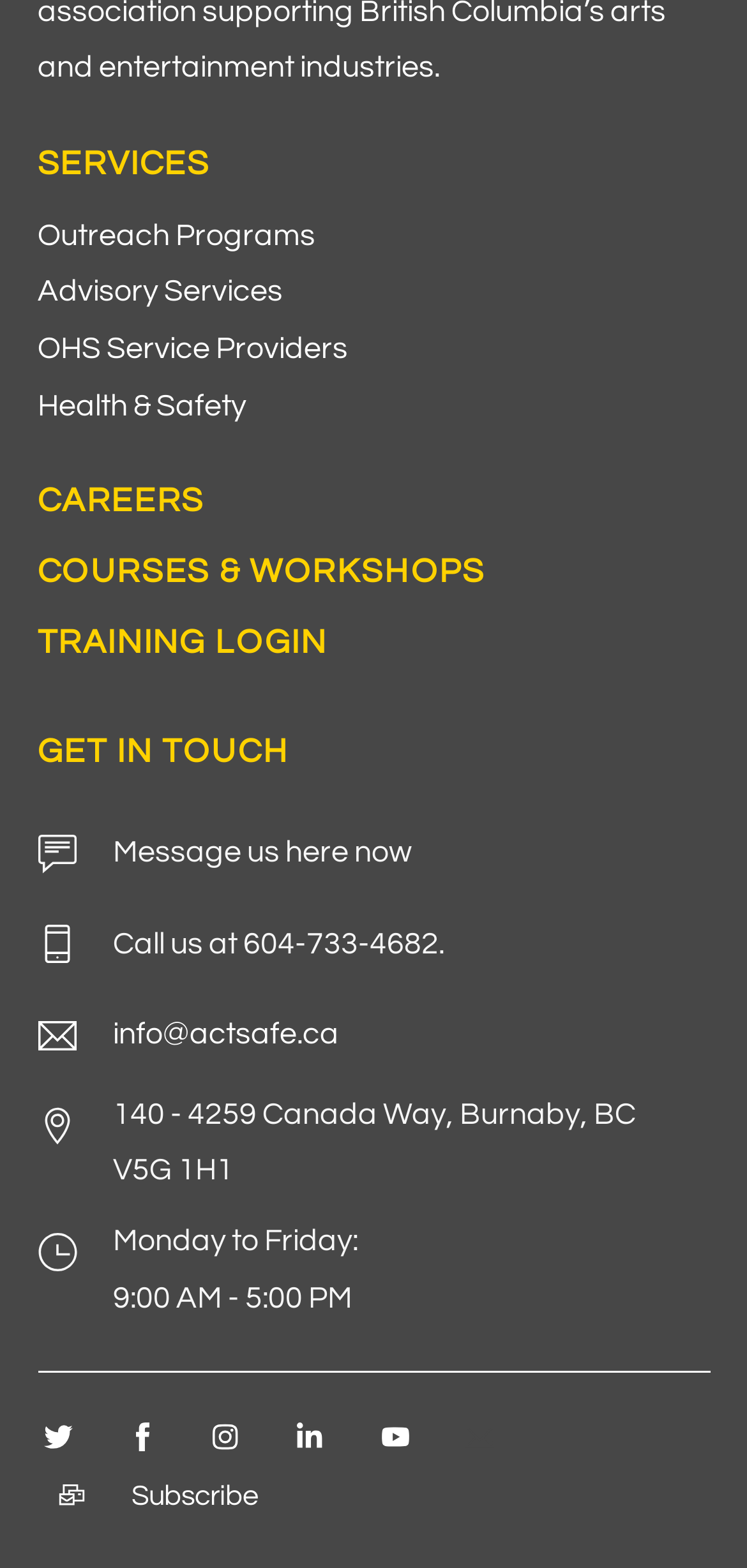How many social media links are at the bottom?
Look at the image and respond with a one-word or short-phrase answer.

5